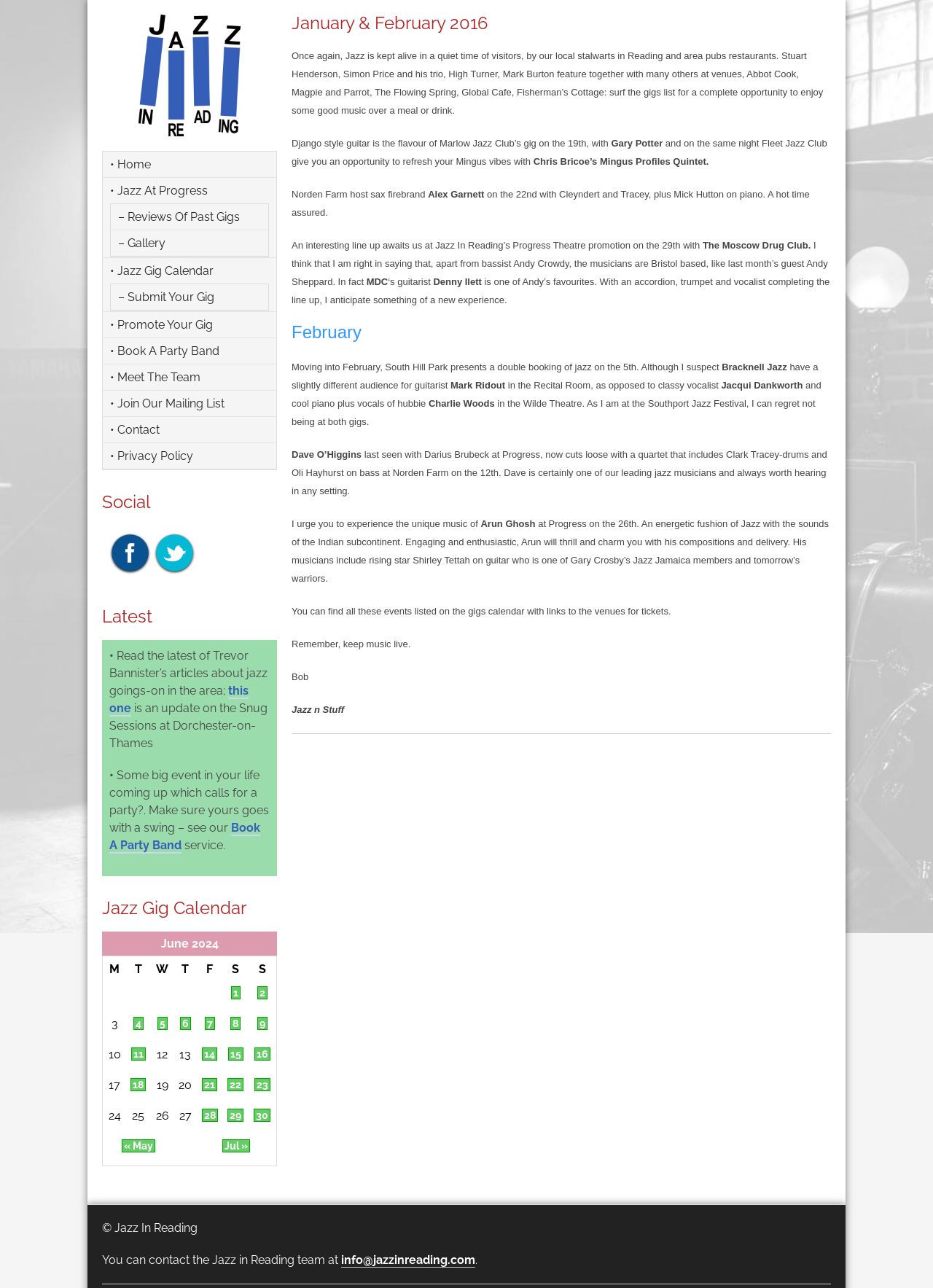Show the bounding box coordinates for the element that needs to be clicked to execute the following instruction: "Book a party band". Provide the coordinates in the form of four float numbers between 0 and 1, i.e., [left, top, right, bottom].

[0.117, 0.637, 0.279, 0.663]